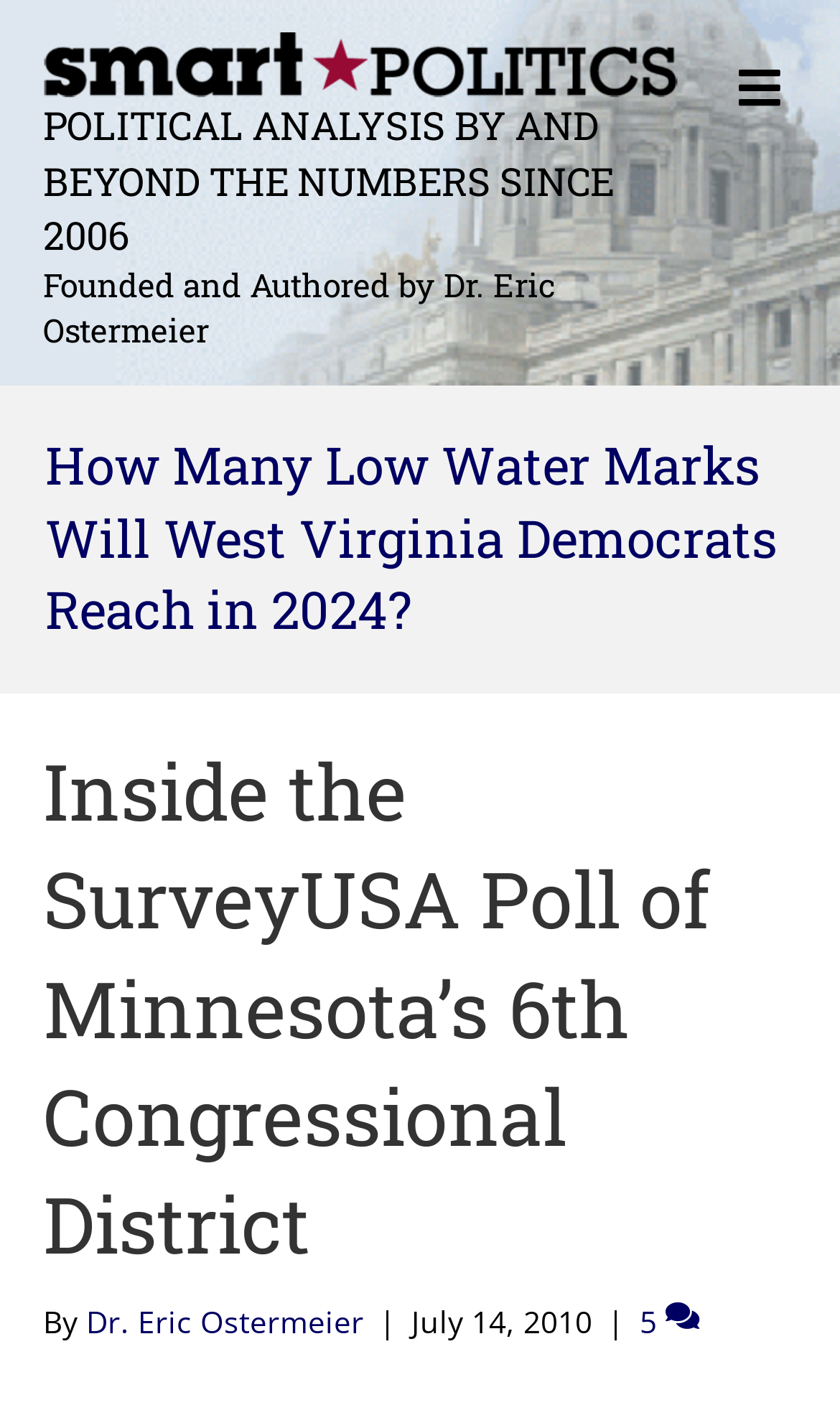What is the name of the founder of Smart Politics?
Answer the question with detailed information derived from the image.

I found the answer by looking at the heading 'Founded and Authored by Dr. Eric Ostermeier' which is located below the main heading of the webpage.